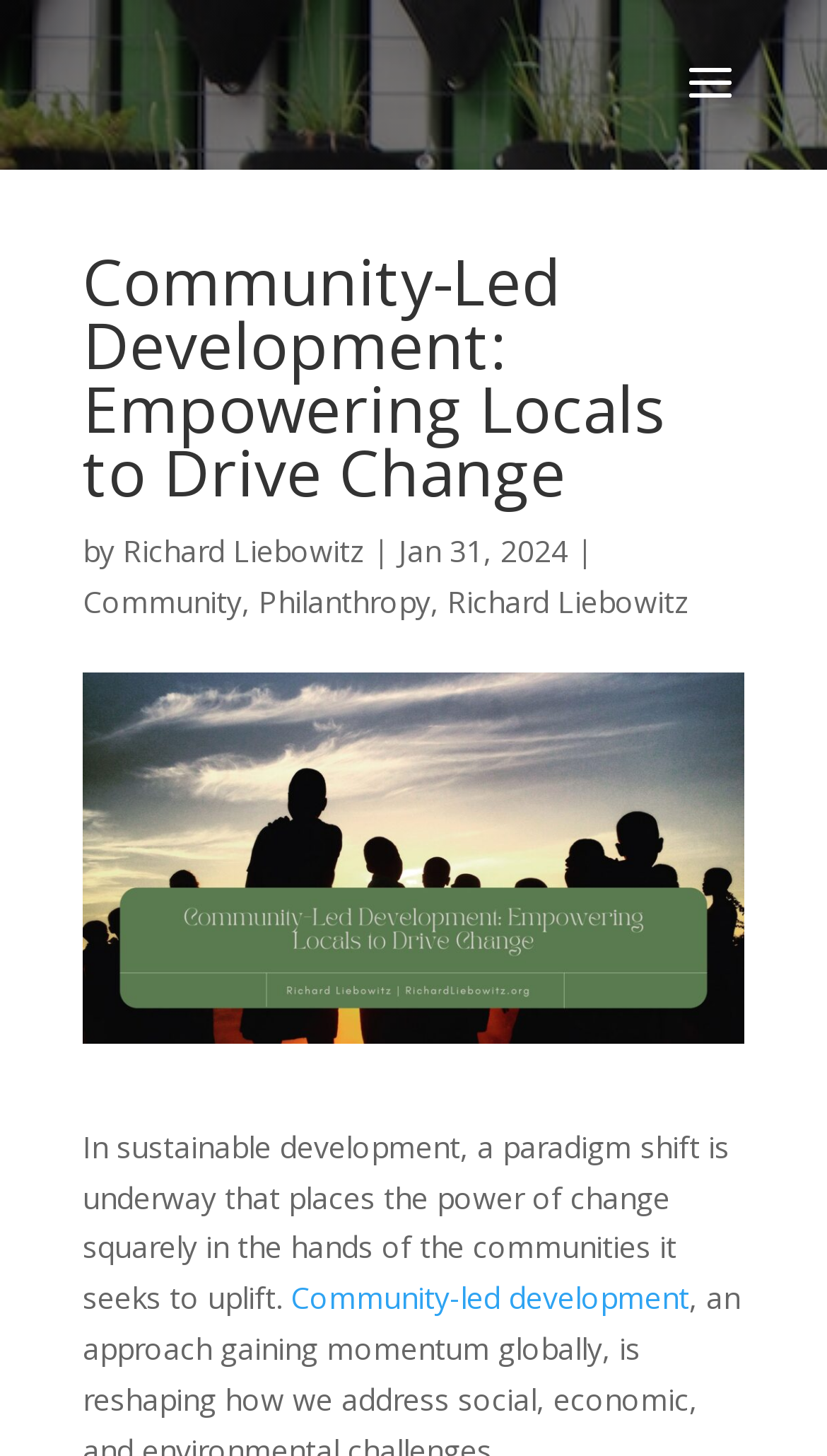What is the date of the article?
Please respond to the question with as much detail as possible.

The date of the article can be found by looking at the text 'Jan 31, 2024' which is located below the author's name and above the article content.